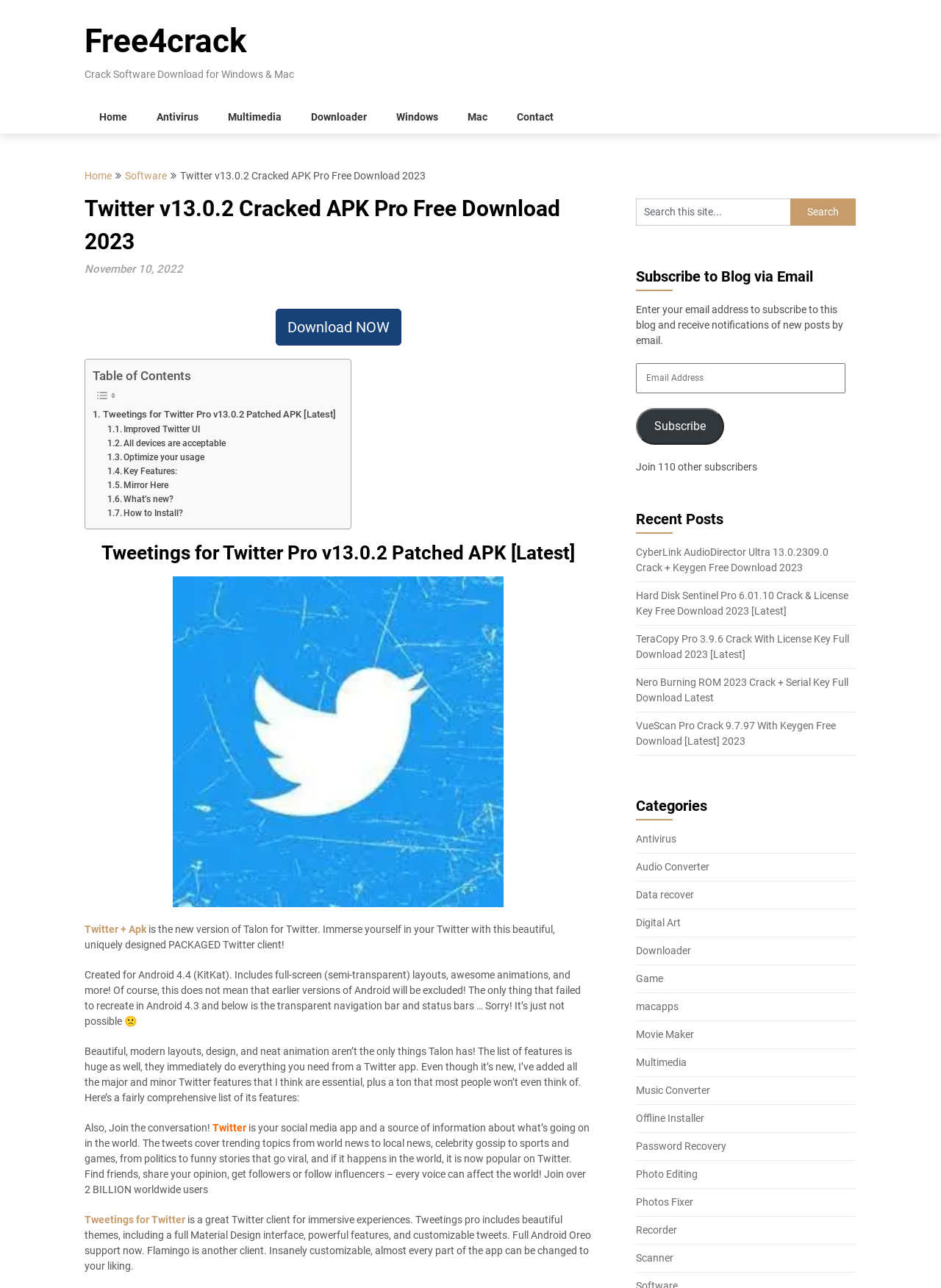What is the minimum Android version required for the Twitter client?
Based on the visual details in the image, please answer the question thoroughly.

The webpage mentions that the Twitter client is 'Created for Android 4.4 (KitKat)' which implies that the minimum Android version required for the client is Android 4.4.